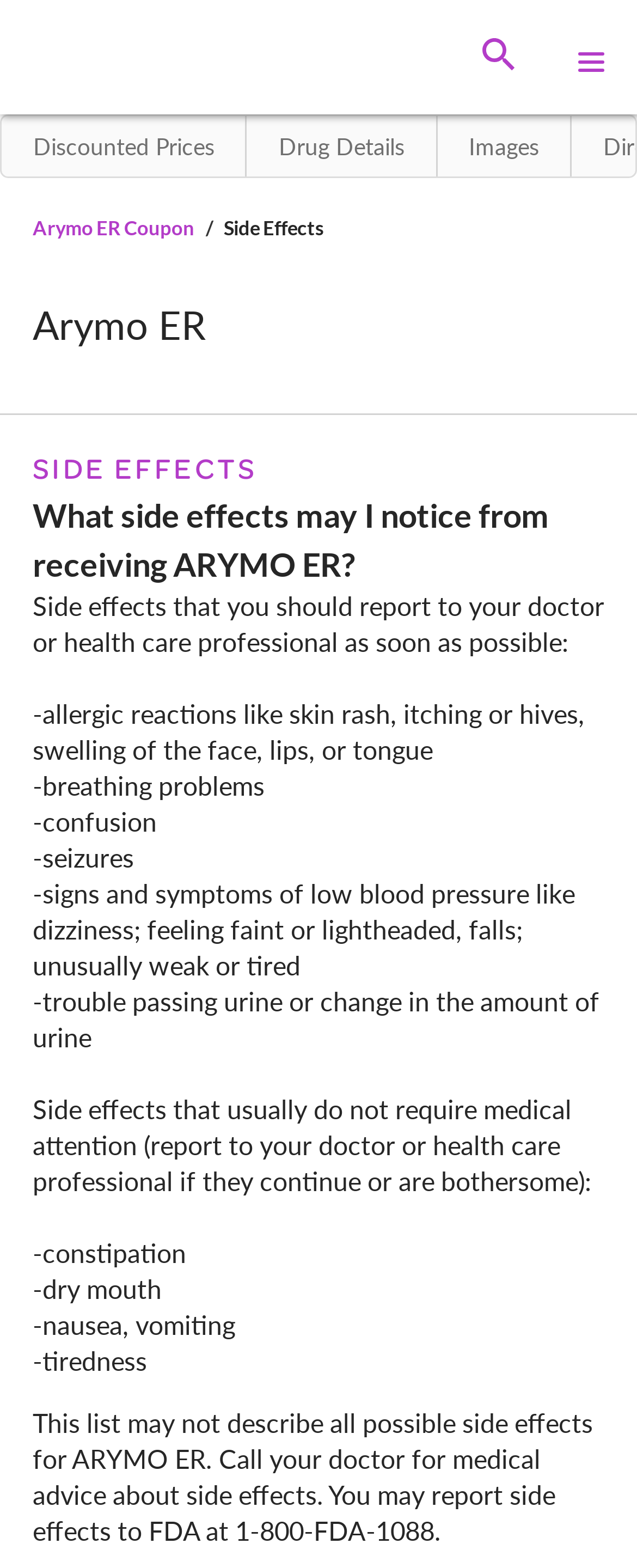Can you determine the bounding box coordinates of the area that needs to be clicked to fulfill the following instruction: "Click the BuzzRx Logo"?

[0.0, 0.024, 0.041, 0.048]